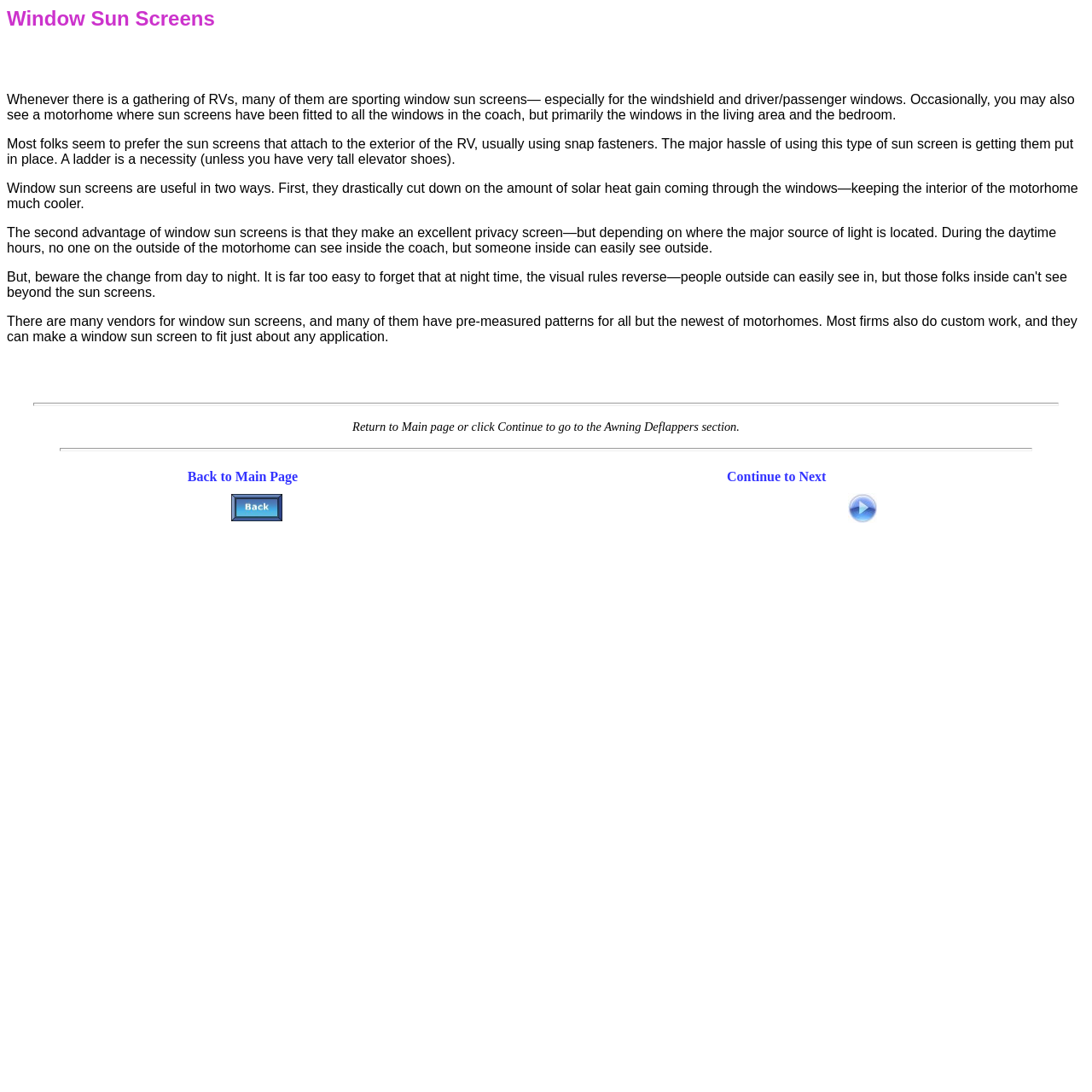What can vendors of window sun screens do for custom applications?
Examine the webpage screenshot and provide an in-depth answer to the question.

According to the text, many vendors for window sun screens have pre-measured patterns for all but the newest of motorhomes, and they can also make a window sun screen to fit just about any application, doing custom work.